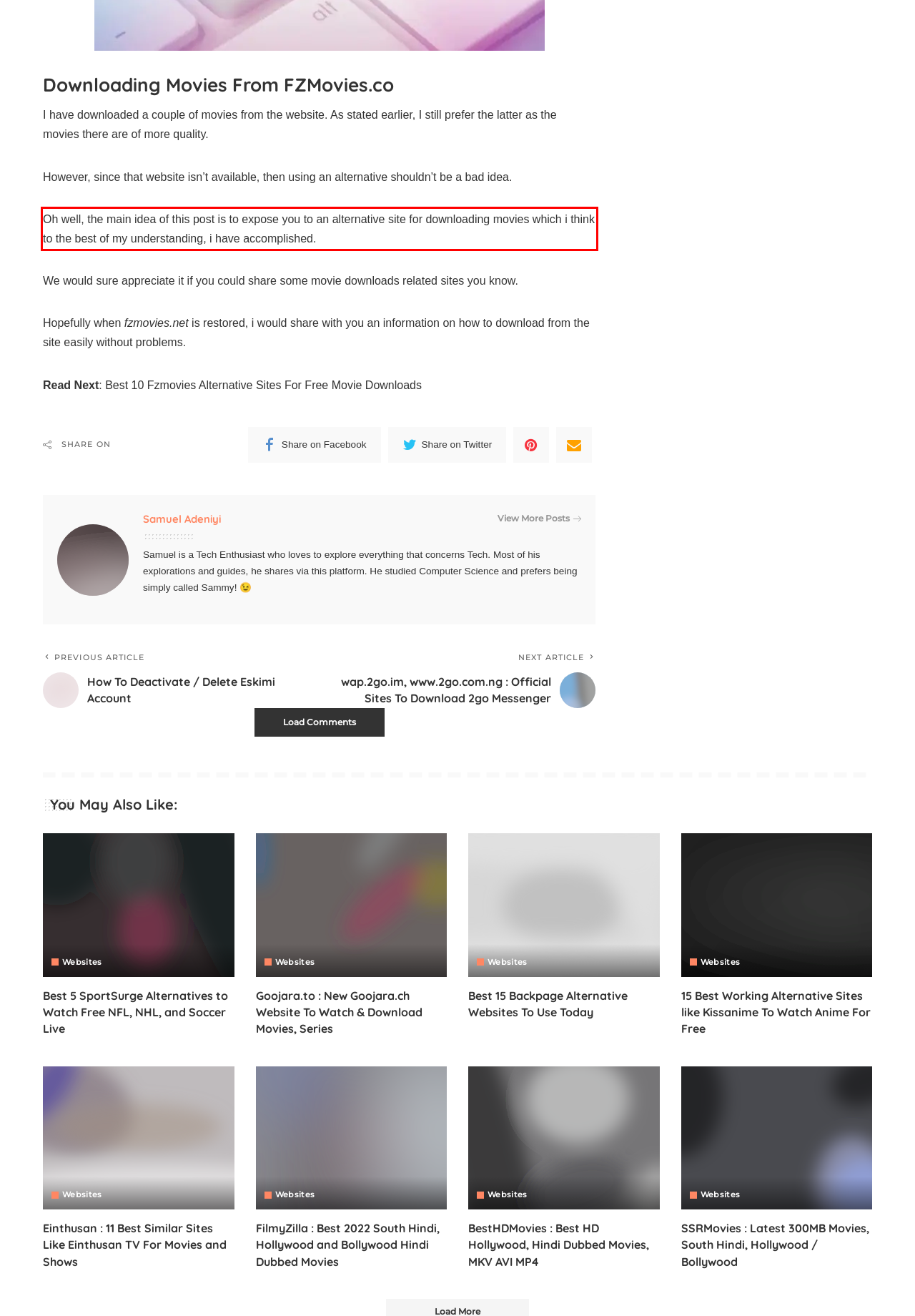You have a screenshot of a webpage with a red bounding box. Use OCR to generate the text contained within this red rectangle.

Oh well, the main idea of this post is to expose you to an alternative site for downloading movies which i think to the best of my understanding, i have accomplished.